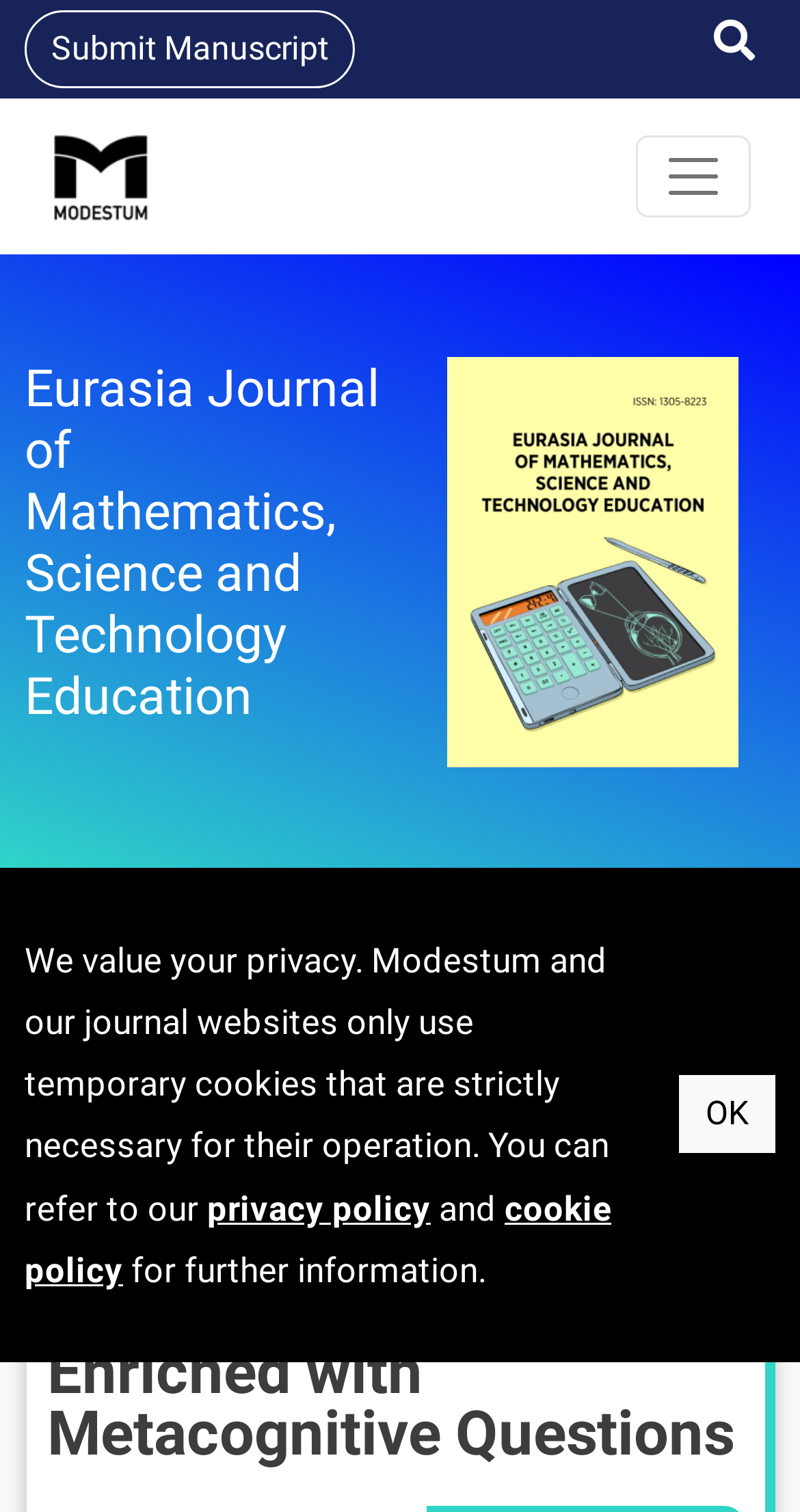Find the bounding box coordinates of the area to click in order to follow the instruction: "Click OK".

[0.849, 0.711, 0.969, 0.763]